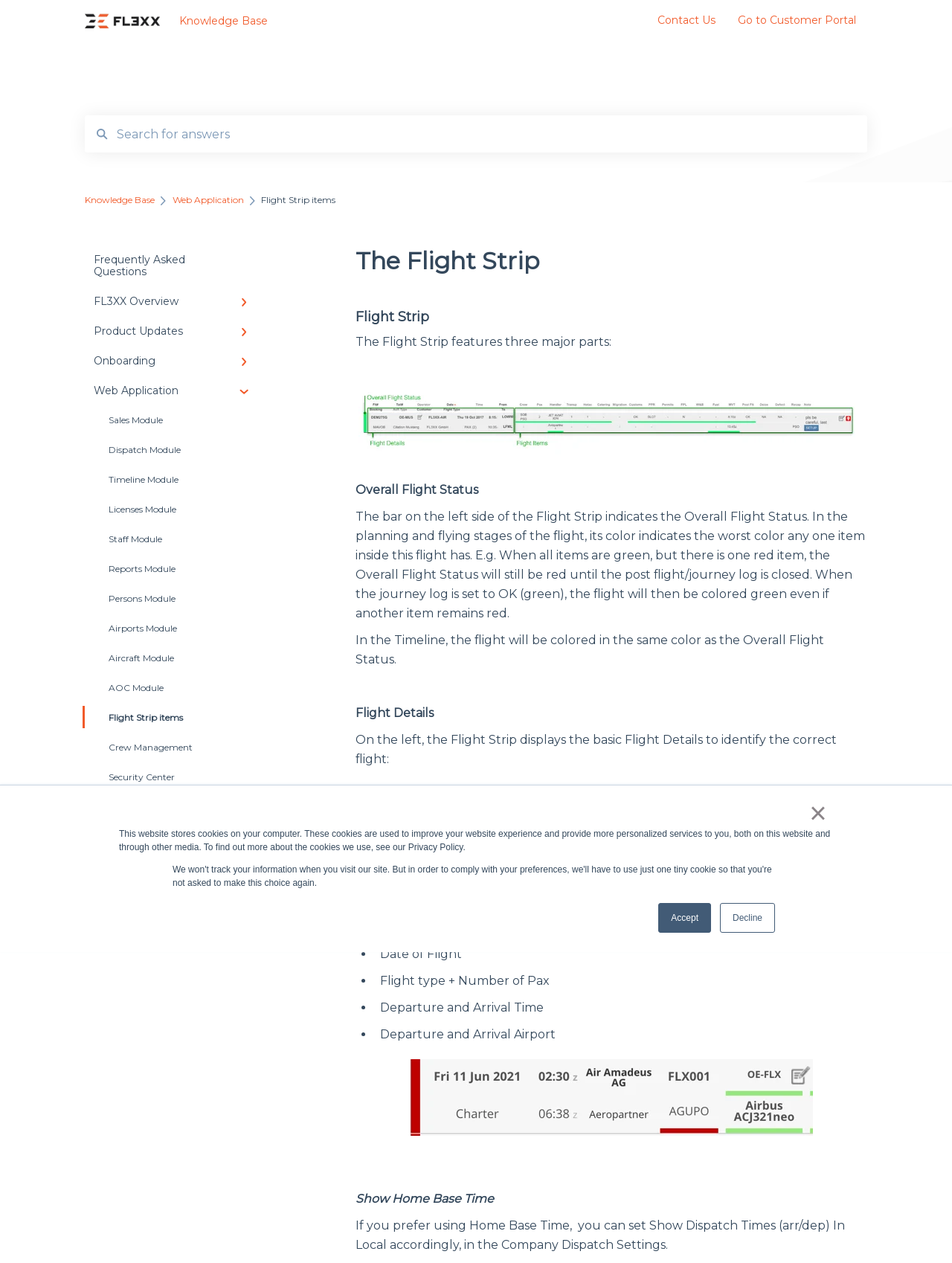Answer the question below with a single word or a brief phrase: 
What is the color of the flight in the Timeline?

Same as Overall Flight Status